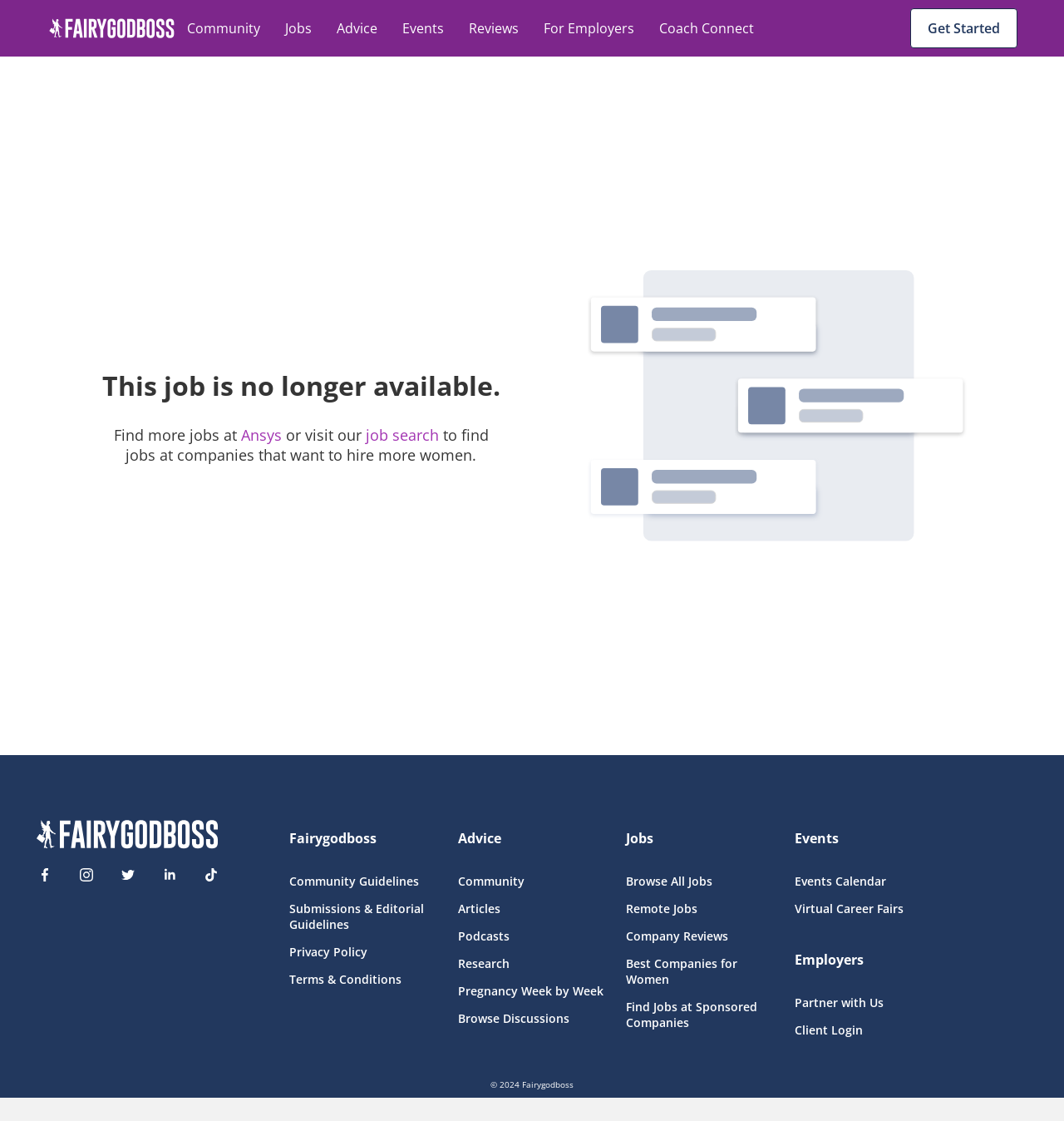What is the name of the website?
Please respond to the question with a detailed and thorough explanation.

The name of the website can be determined by looking at the top-left corner of the webpage, where the logo and text 'Fairygodboss' are displayed.